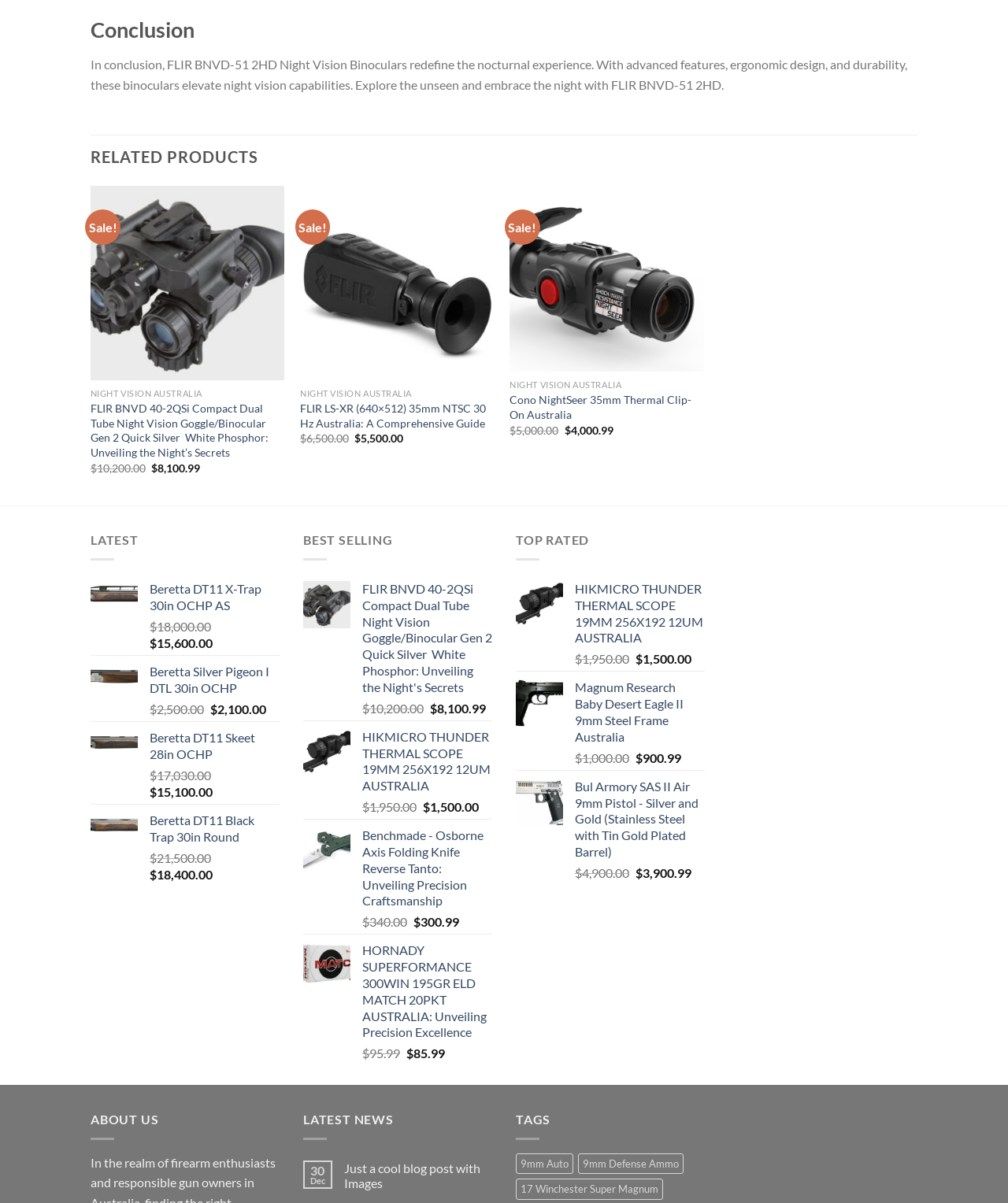Predict the bounding box of the UI element based on this description: "Home".

None